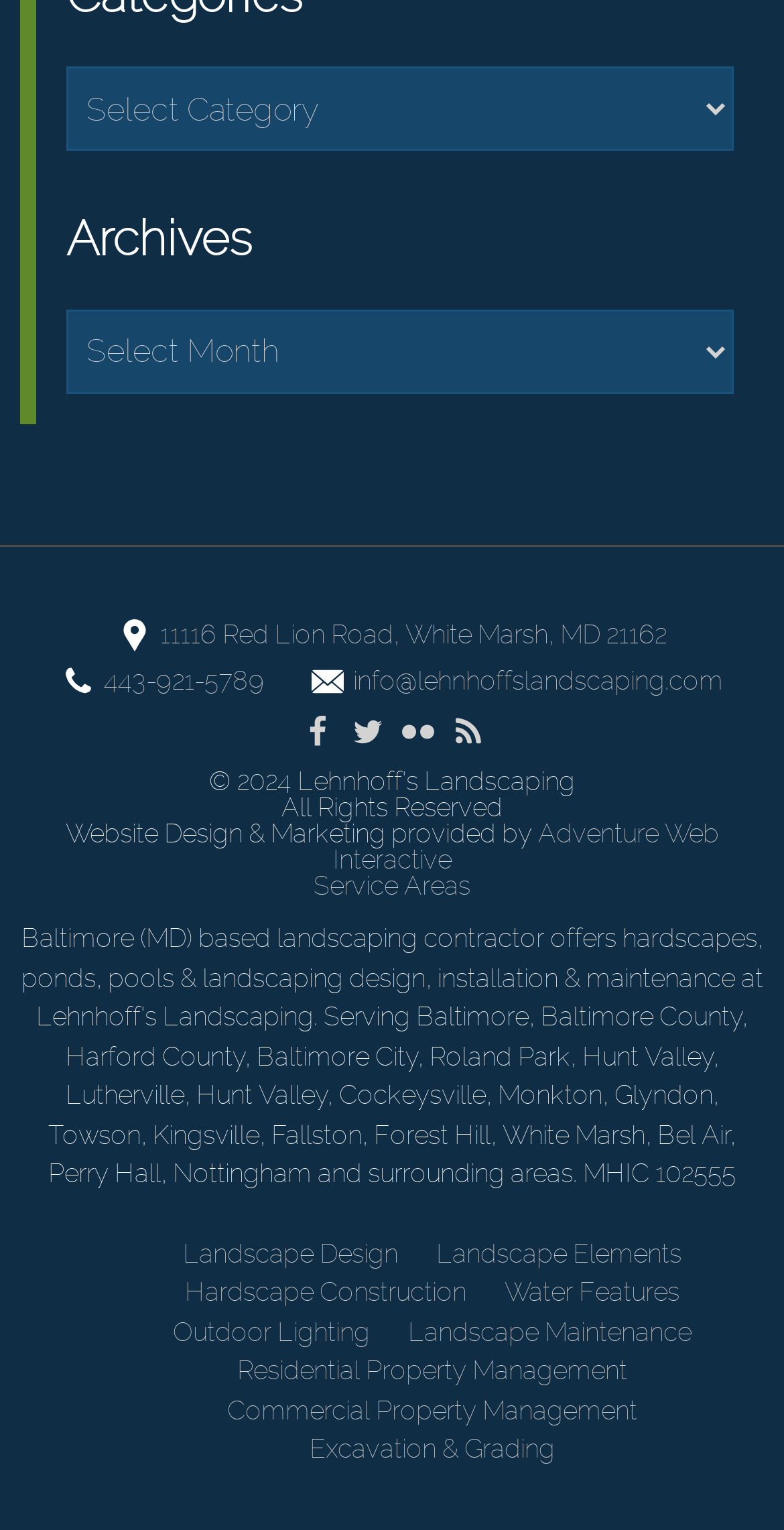What is the company's phone number?
Please provide a comprehensive answer based on the information in the image.

I found the phone number by looking at the link element with the text '443-921-5789' which is located near the top of the page, next to an icon representing a phone.